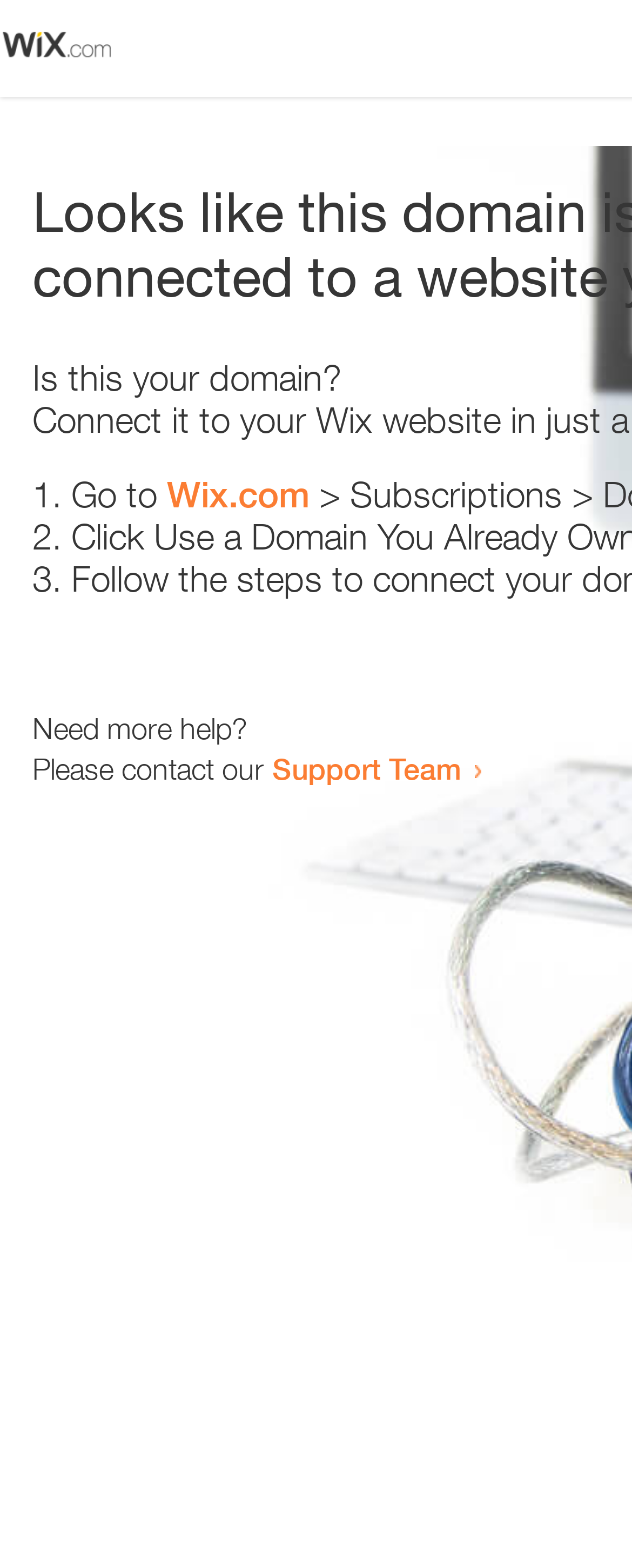Predict the bounding box coordinates for the UI element described as: "Wix.com". The coordinates should be four float numbers between 0 and 1, presented as [left, top, right, bottom].

[0.264, 0.302, 0.49, 0.329]